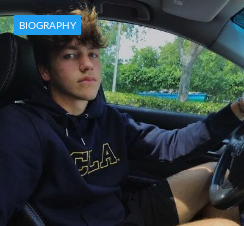What is the purpose of the blue banner?
Kindly give a detailed and elaborate answer to the question.

The blue banner at the top of the image labeled 'BIOGRAPHY' suggests that this image is likely part of a profile or article related to the subject.